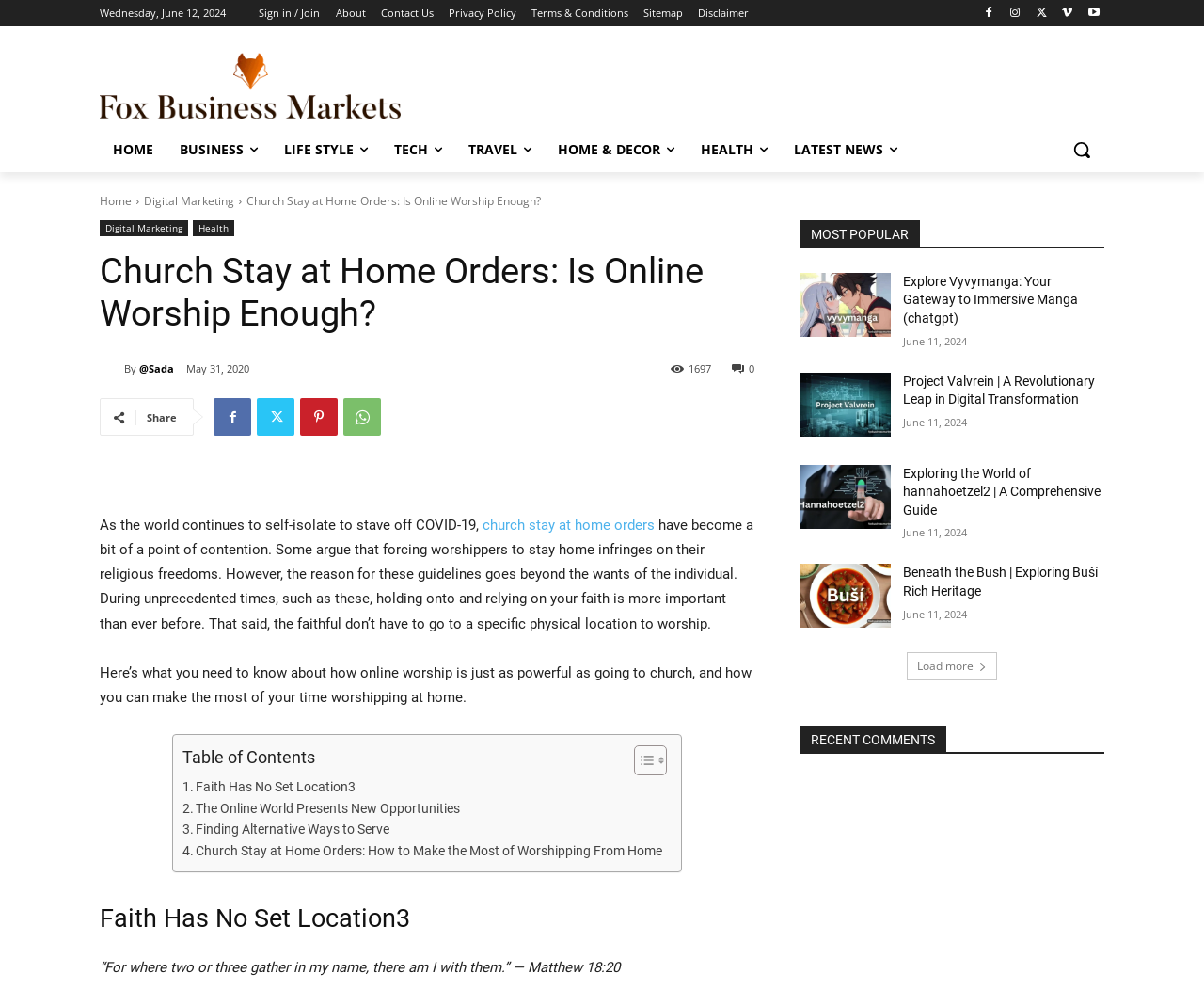Specify the bounding box coordinates of the region I need to click to perform the following instruction: "Search for something". The coordinates must be four float numbers in the range of 0 to 1, i.e., [left, top, right, bottom].

[0.88, 0.126, 0.917, 0.171]